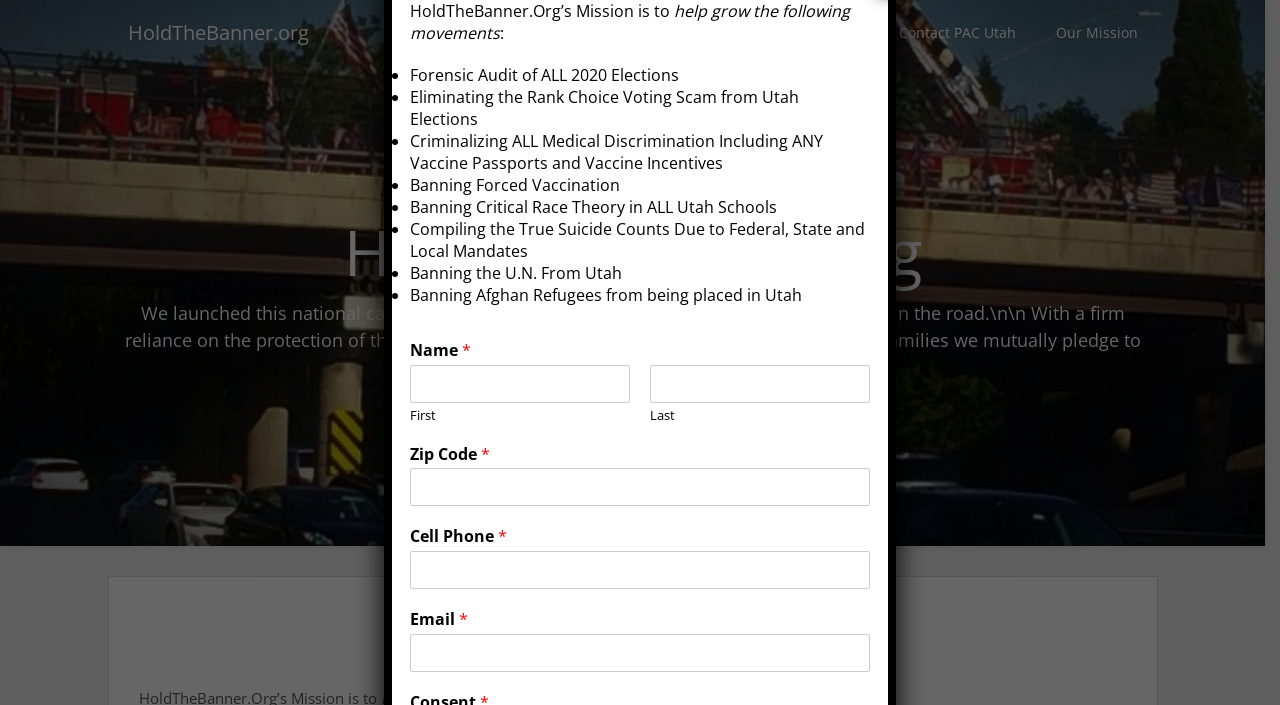Please locate the UI element described by "parent_node: Email * name="wpforms[fields][1]"" and provide its bounding box coordinates.

[0.32, 0.899, 0.68, 0.953]